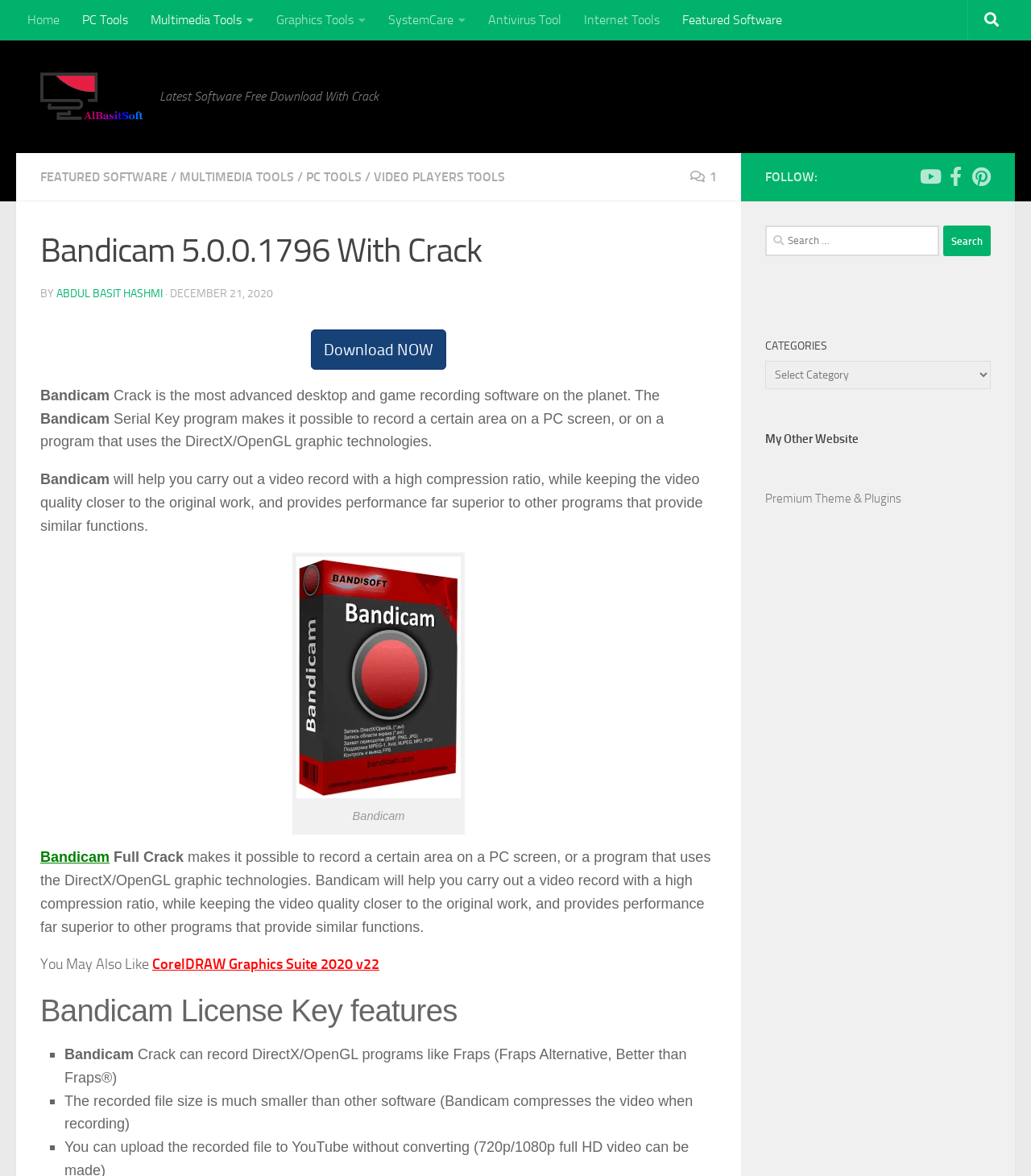What is the benefit of using Bandicam?
Refer to the image and offer an in-depth and detailed answer to the question.

The webpage describes the benefits of using Bandicam, including its ability to record video with a high compression ratio while maintaining good video quality. This suggests that Bandicam is a efficient and effective screen recording software.